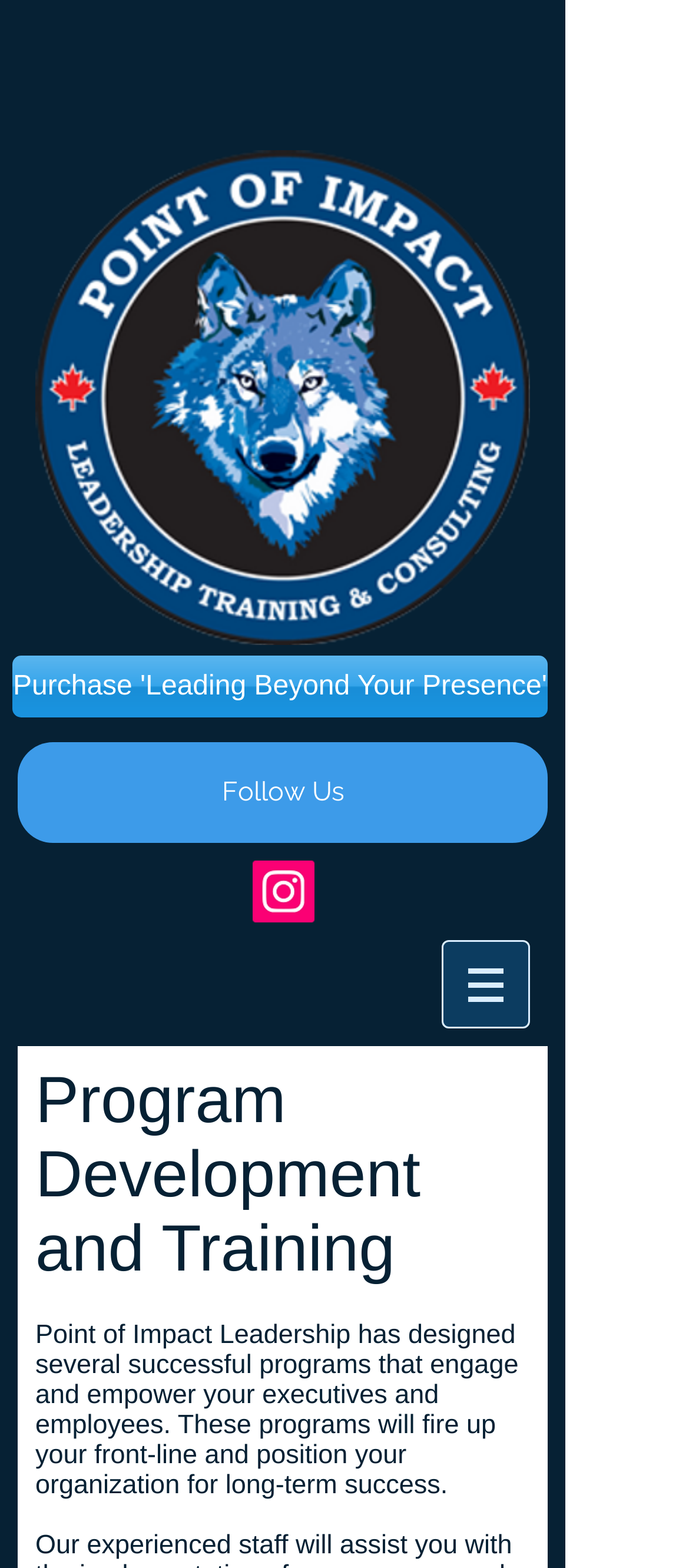Given the description "parent_node: Search name="s"", determine the bounding box of the corresponding UI element.

None